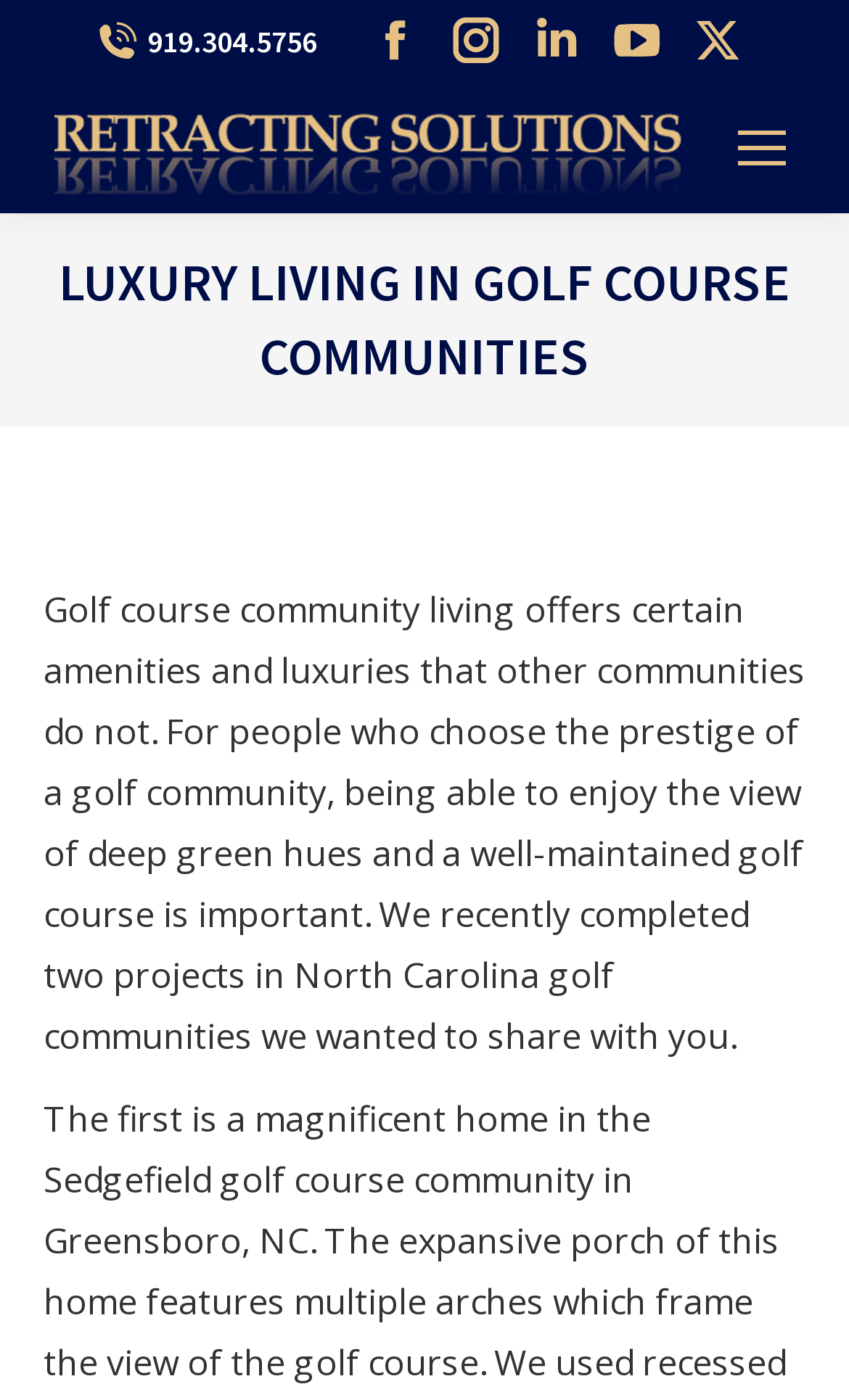Find the bounding box of the UI element described as follows: "alt="Retracting Solutions"".

[0.051, 0.065, 0.821, 0.147]